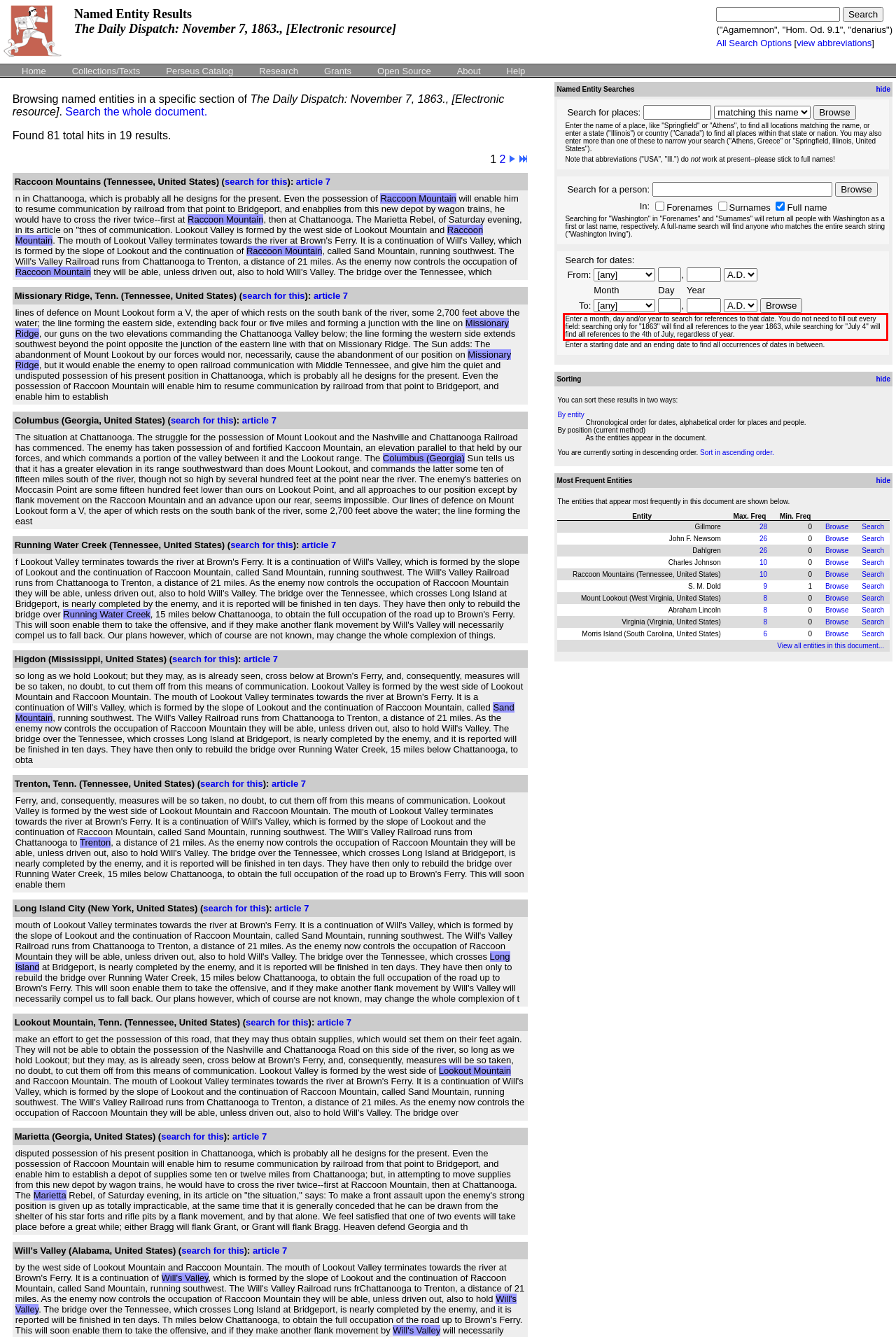Identify the text inside the red bounding box on the provided webpage screenshot by performing OCR.

Enter a month, day and/or year to search for references to that date. You do not need to fill out every field: searching only for "1863" will find all references to the year 1863, while searching for "July 4" will find all references to the 4th of July, regardless of year.